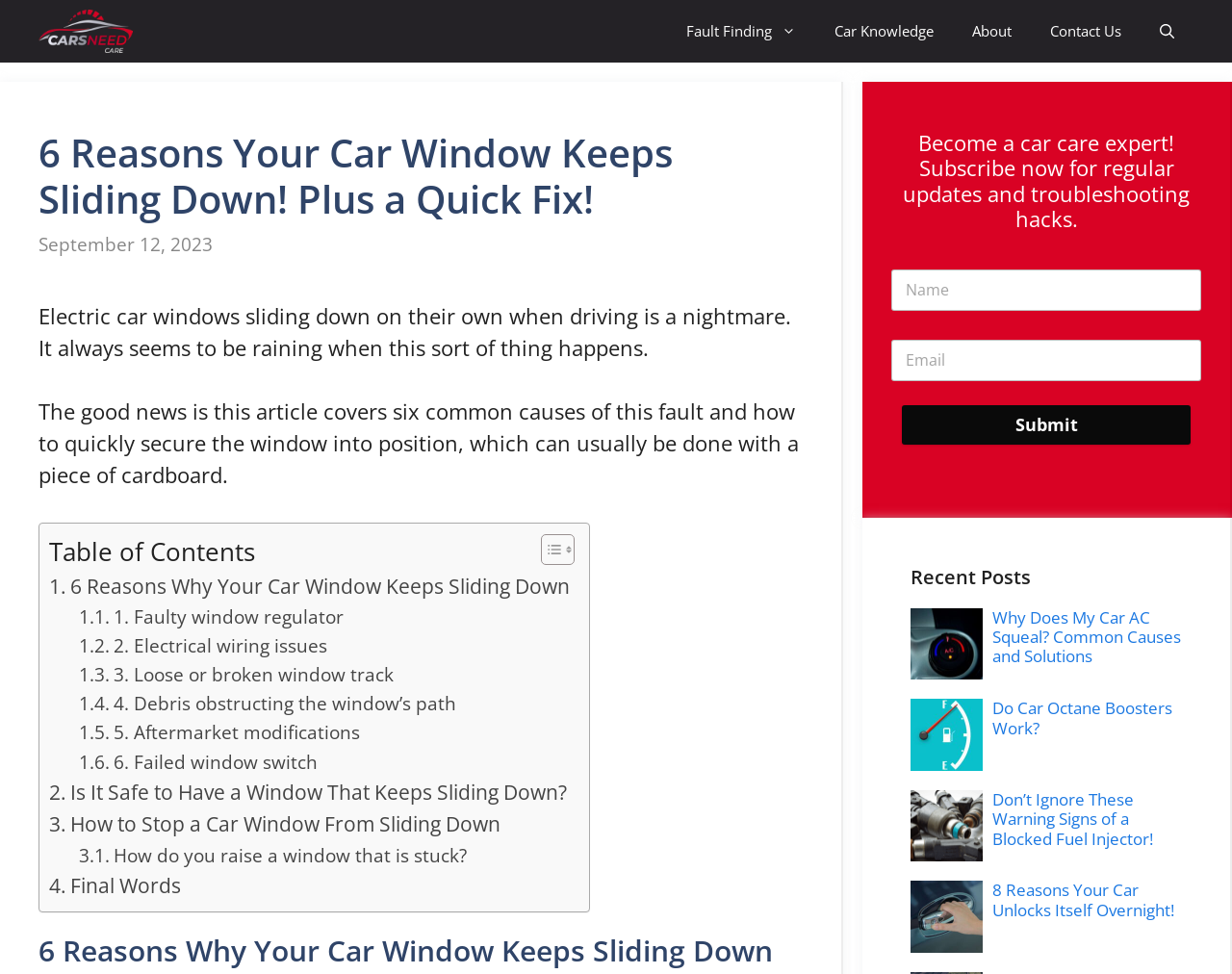Please identify the bounding box coordinates of the element's region that should be clicked to execute the following instruction: "Subscribe to the newsletter". The bounding box coordinates must be four float numbers between 0 and 1, i.e., [left, top, right, bottom].

[0.732, 0.416, 0.966, 0.456]